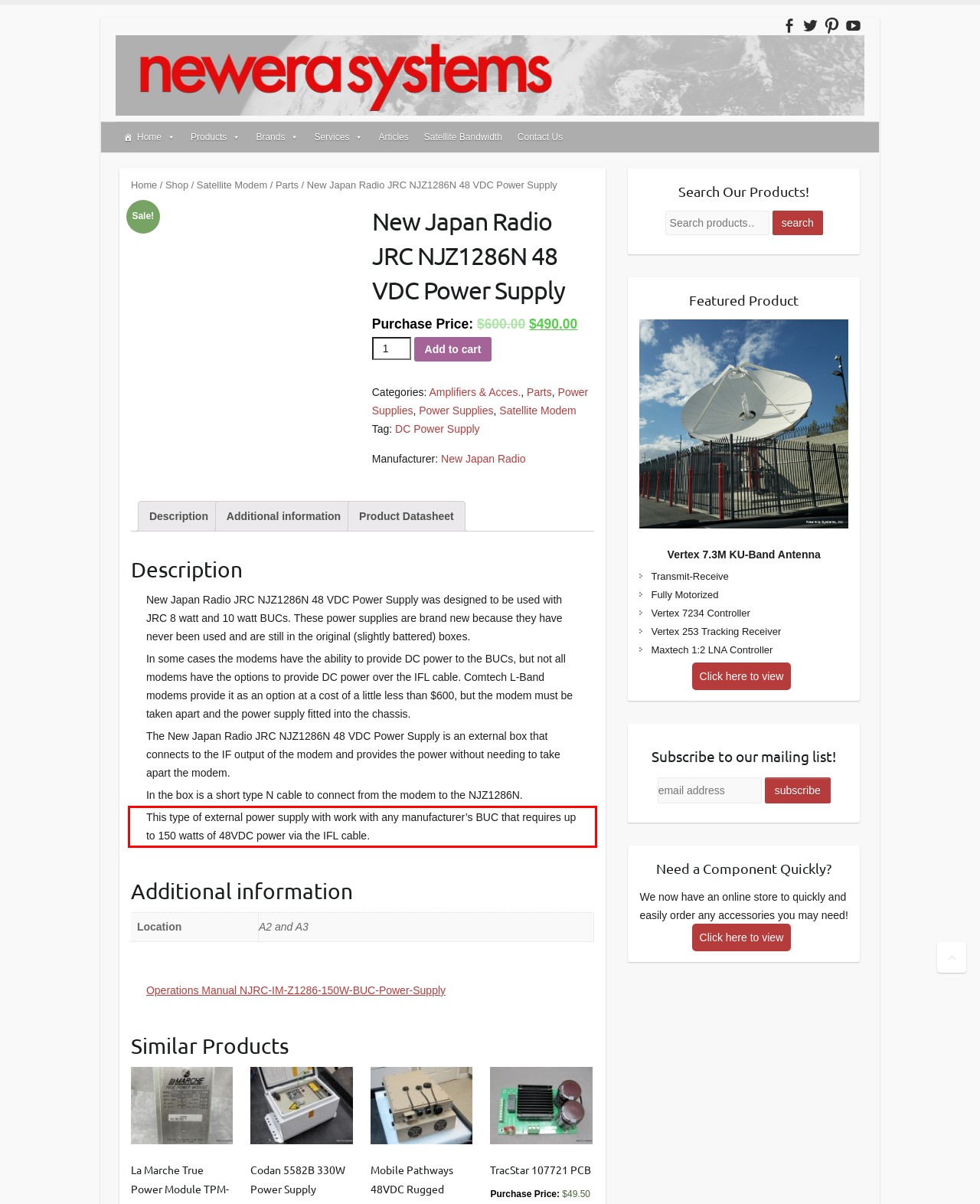Please examine the webpage screenshot and extract the text within the red bounding box using OCR.

This type of external power supply with work with any manufacturer’s BUC that requires up to 150 watts of 48VDC power via the IFL cable.